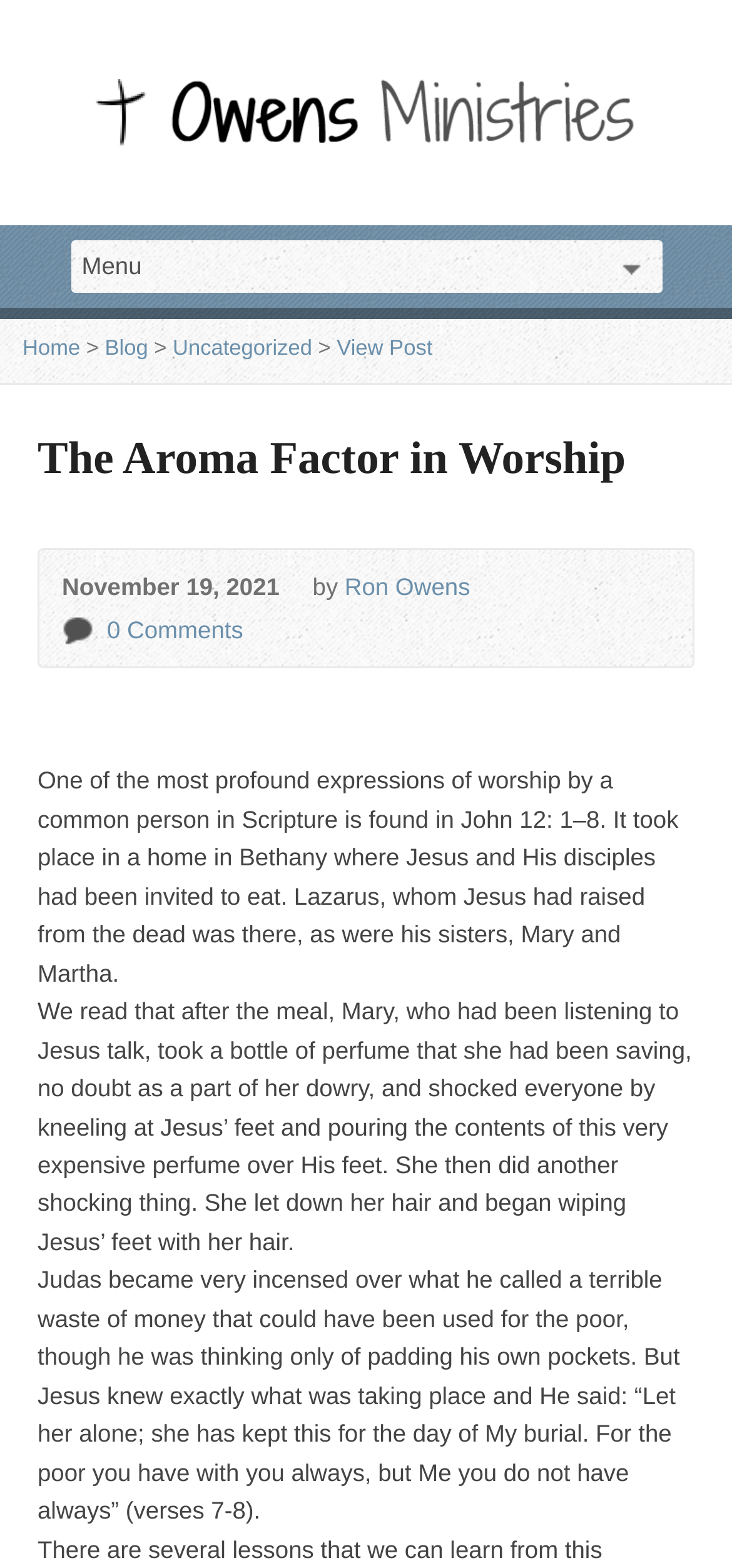From the element description: "0 Comments", extract the bounding box coordinates of the UI element. The coordinates should be expressed as four float numbers between 0 and 1, in the order [left, top, right, bottom].

[0.133, 0.392, 0.332, 0.41]